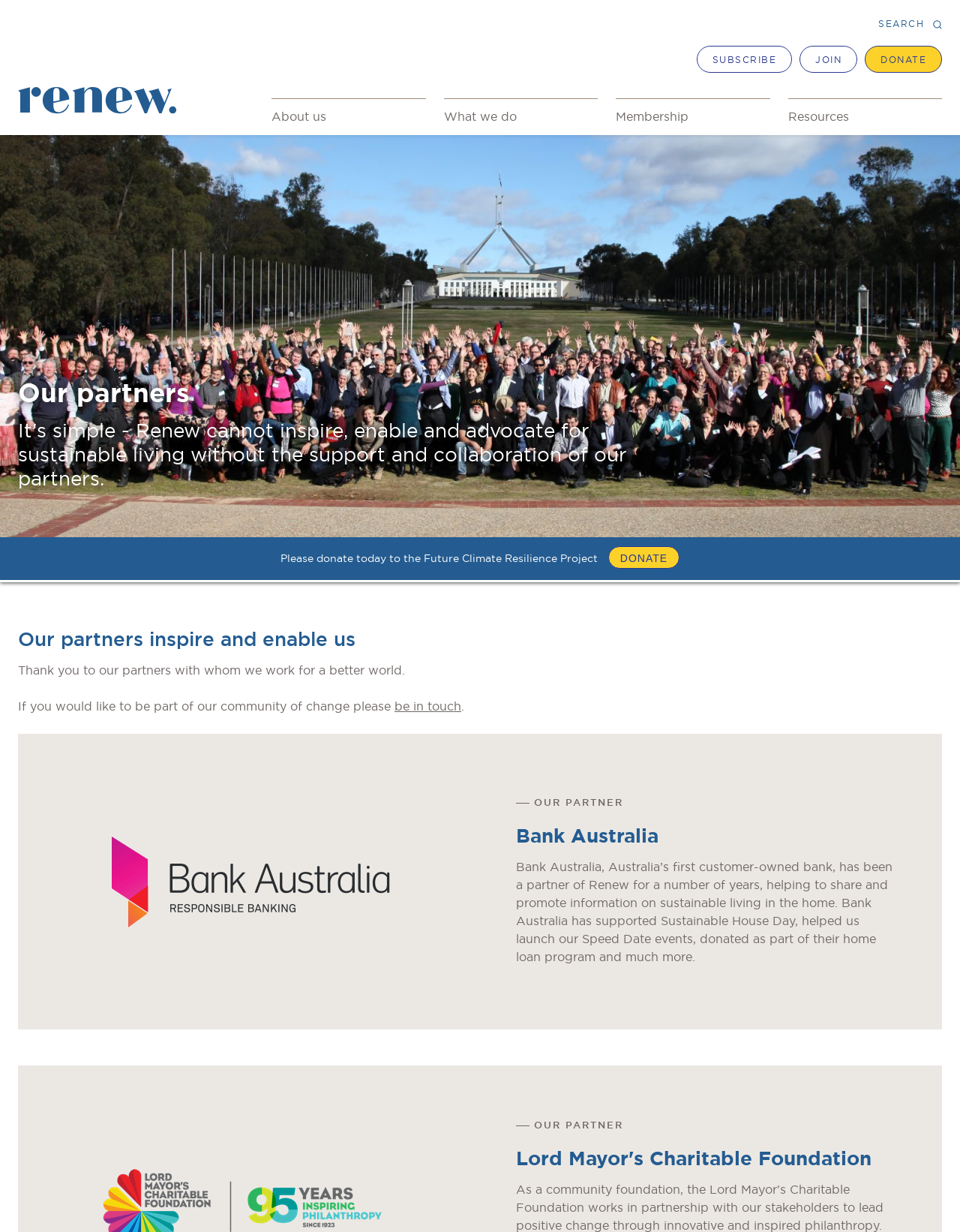Please identify the bounding box coordinates of the area I need to click to accomplish the following instruction: "donate to the Future Climate Resilience Project".

[0.633, 0.443, 0.708, 0.462]